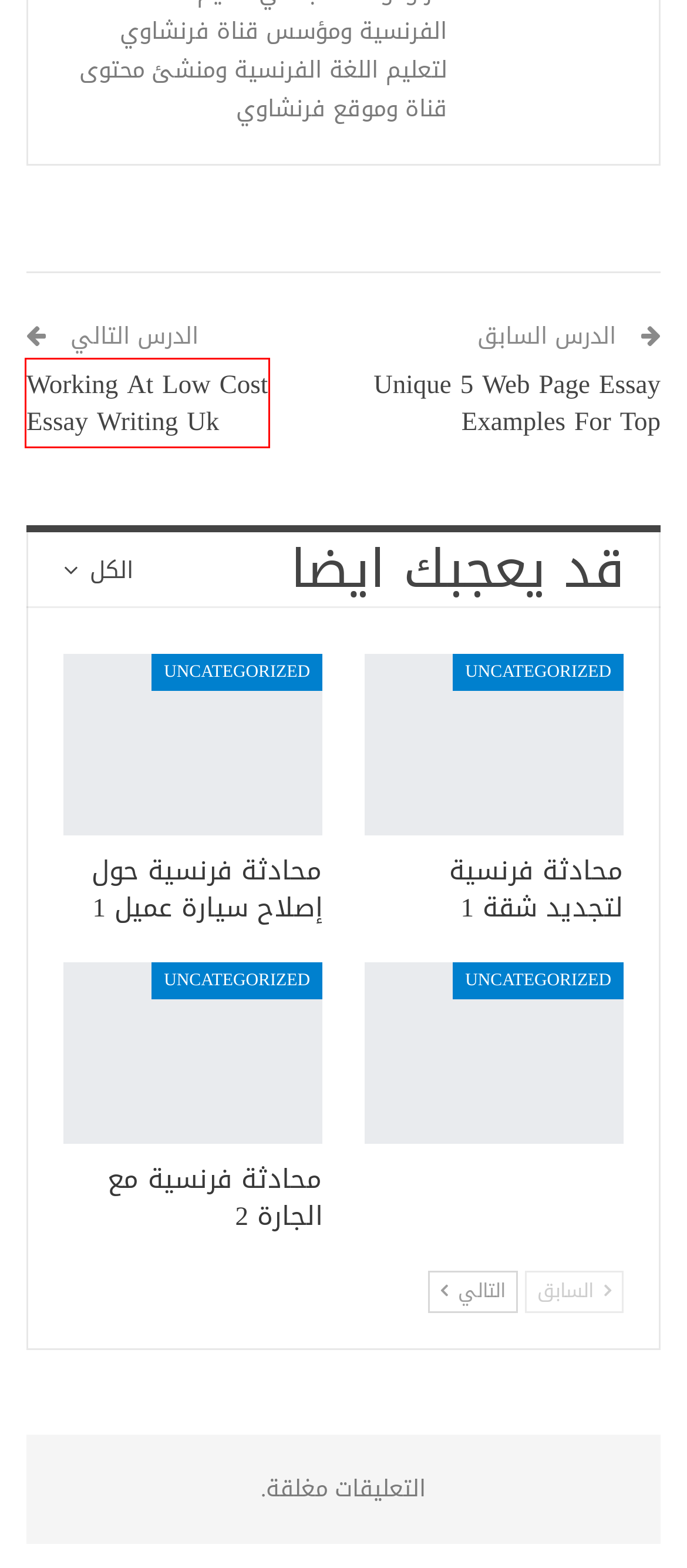Assess the screenshot of a webpage with a red bounding box and determine which webpage description most accurately matches the new page after clicking the element within the red box. Here are the options:
A. Unique 5 Web Page Essay Examples For Top
B. المحادثة والتواصل بالفرنسية Archives - فرنشاوي
C. Working At Low Cost Essay Writing Uk
D. Uncategorized Archives - فرنشاوي
E. أغاني فرنسية مترجمة Archives - فرنشاوي
F. فرنشاوي
G. محادثة فرنسية مع الجارة 2
H. مفردات فرنسية Archives - فرنشاوي

C